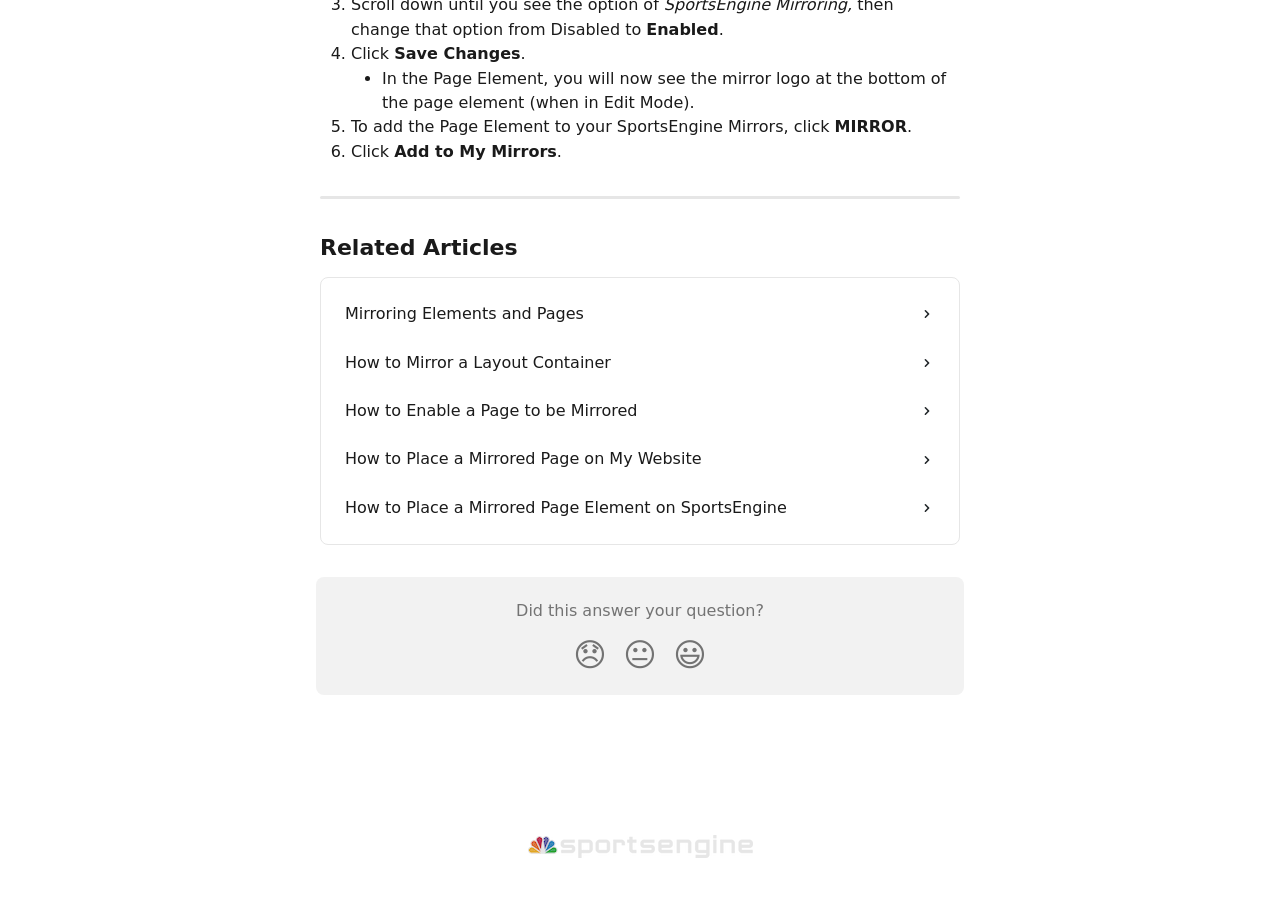Can you find the bounding box coordinates for the UI element given this description: "alt="SportsEngine HQ""? Provide the coordinates as four float numbers between 0 and 1: [left, top, right, bottom].

[0.412, 0.919, 0.588, 0.942]